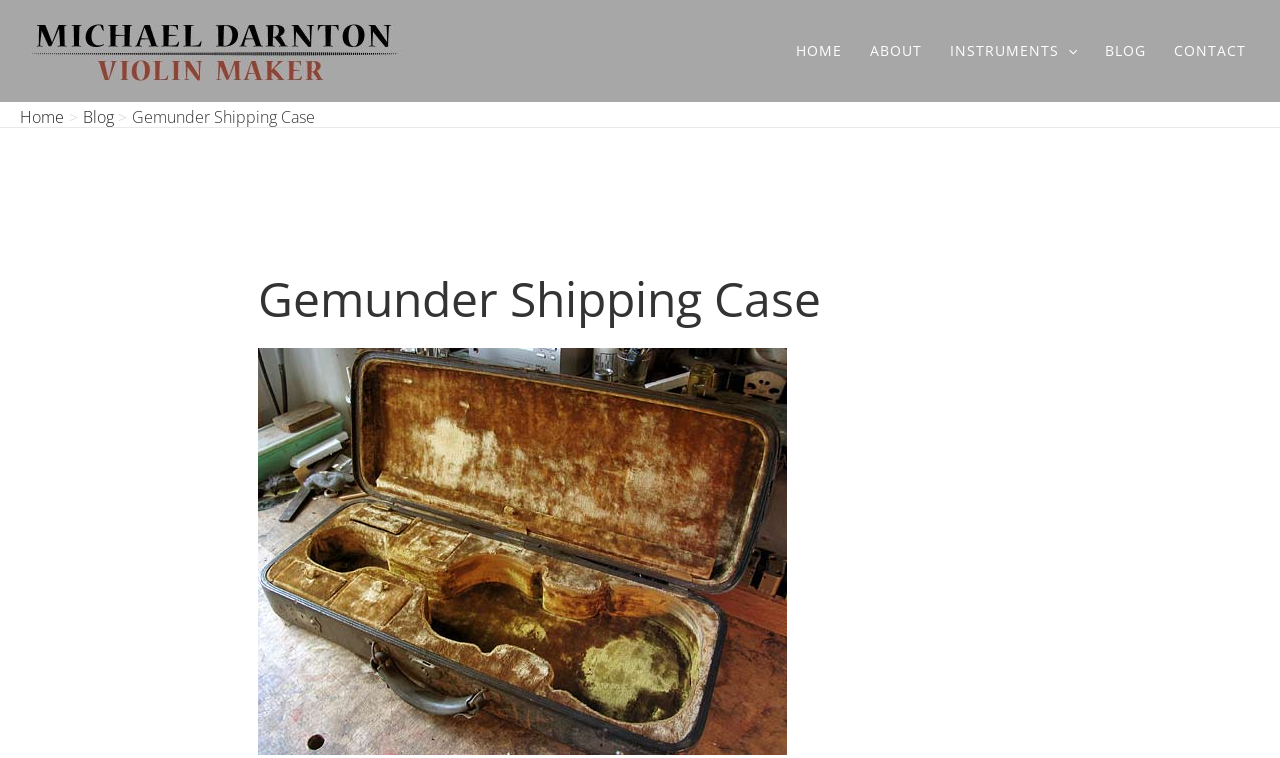Refer to the screenshot and give an in-depth answer to this question: What is the shape of the object in the image?

The image on the webpage appears to be a picture of a violin case, which is a rectangular-shaped object. The image is located below the title of the blog post, and it takes up a significant portion of the webpage.